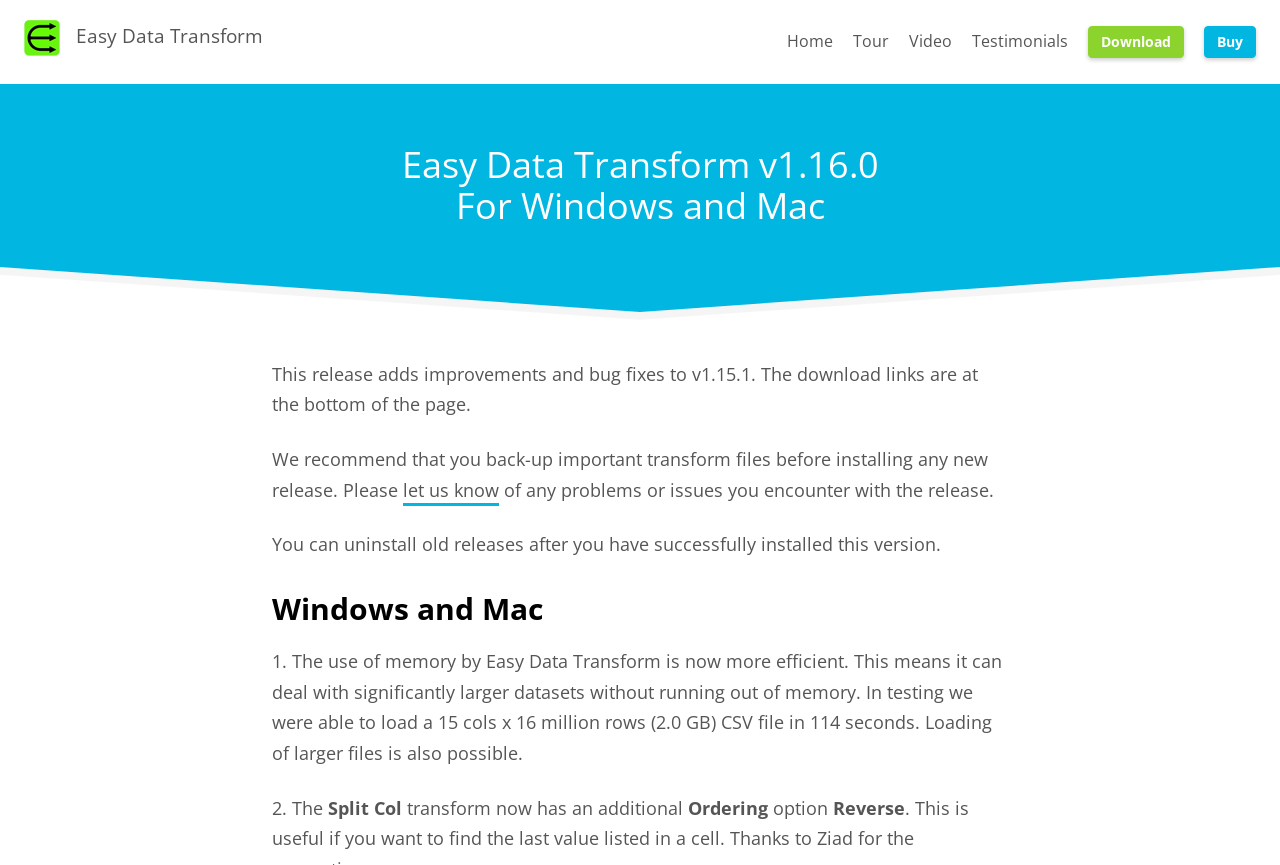What is the software name?
Please interpret the details in the image and answer the question thoroughly.

The software name is mentioned in the link 'Easy Data Transform Easy Data Transform' and also in the image 'Easy Data Transform' which suggests that the software name is Easy Data Transform.